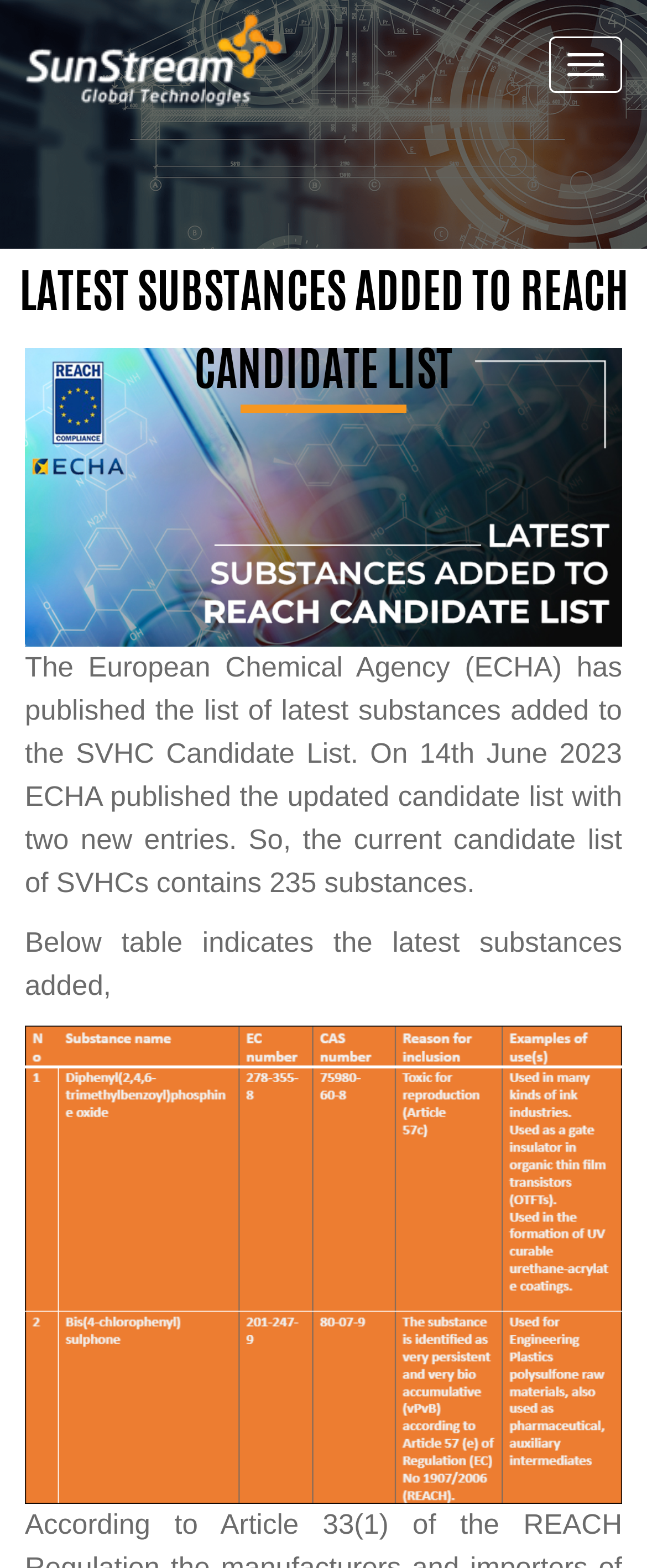Identify the bounding box for the UI element described as: "Toggle navigation". The coordinates should be four float numbers between 0 and 1, i.e., [left, top, right, bottom].

[0.849, 0.023, 0.962, 0.059]